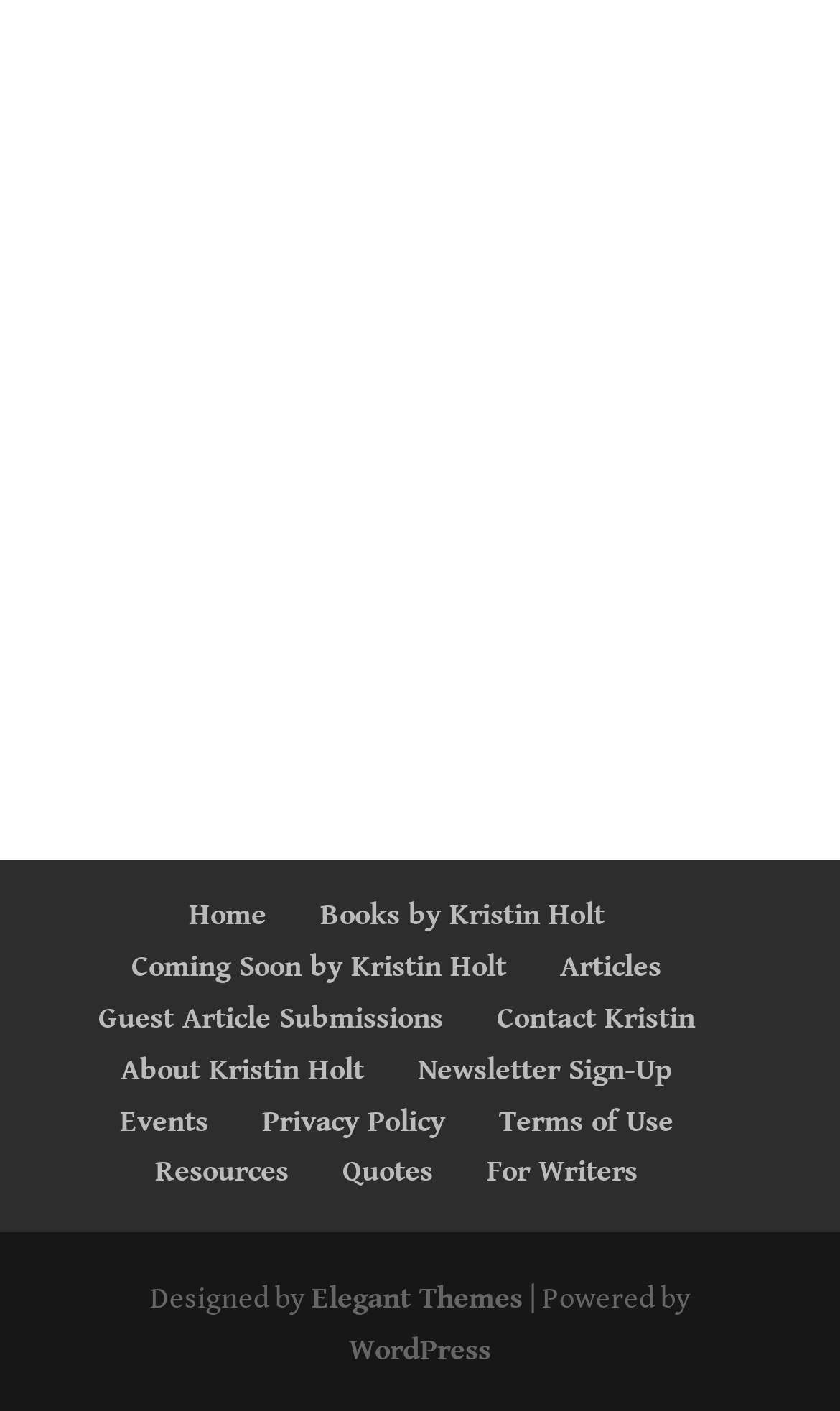Please answer the following question using a single word or phrase: 
What is the theme of the 'Books by Kristin Holt' section?

Romance